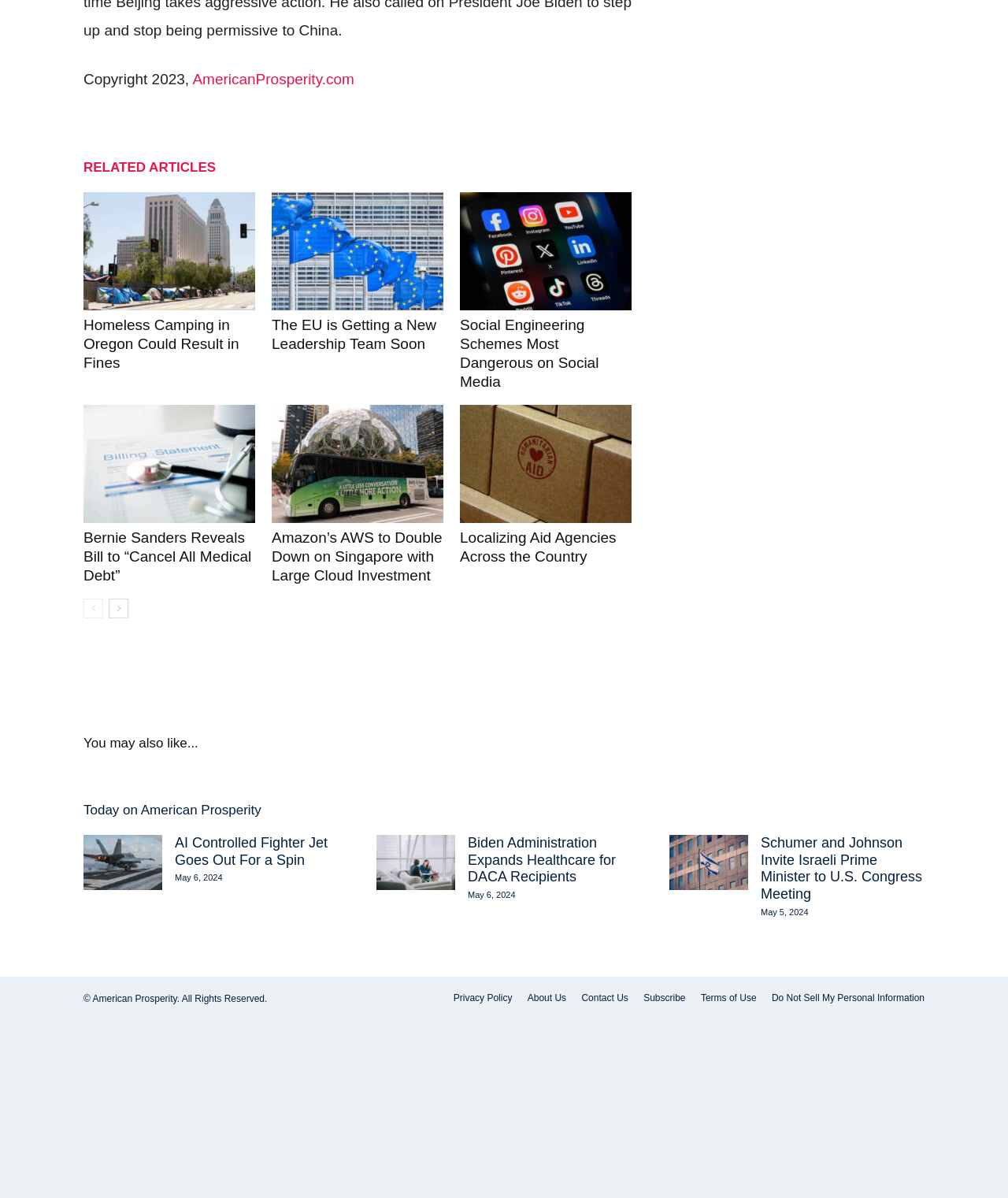Please indicate the bounding box coordinates of the element's region to be clicked to achieve the instruction: "Read 'AI Controlled Fighter Jet Goes Out For a Spin'". Provide the coordinates as four float numbers between 0 and 1, i.e., [left, top, right, bottom].

[0.083, 0.697, 0.161, 0.743]